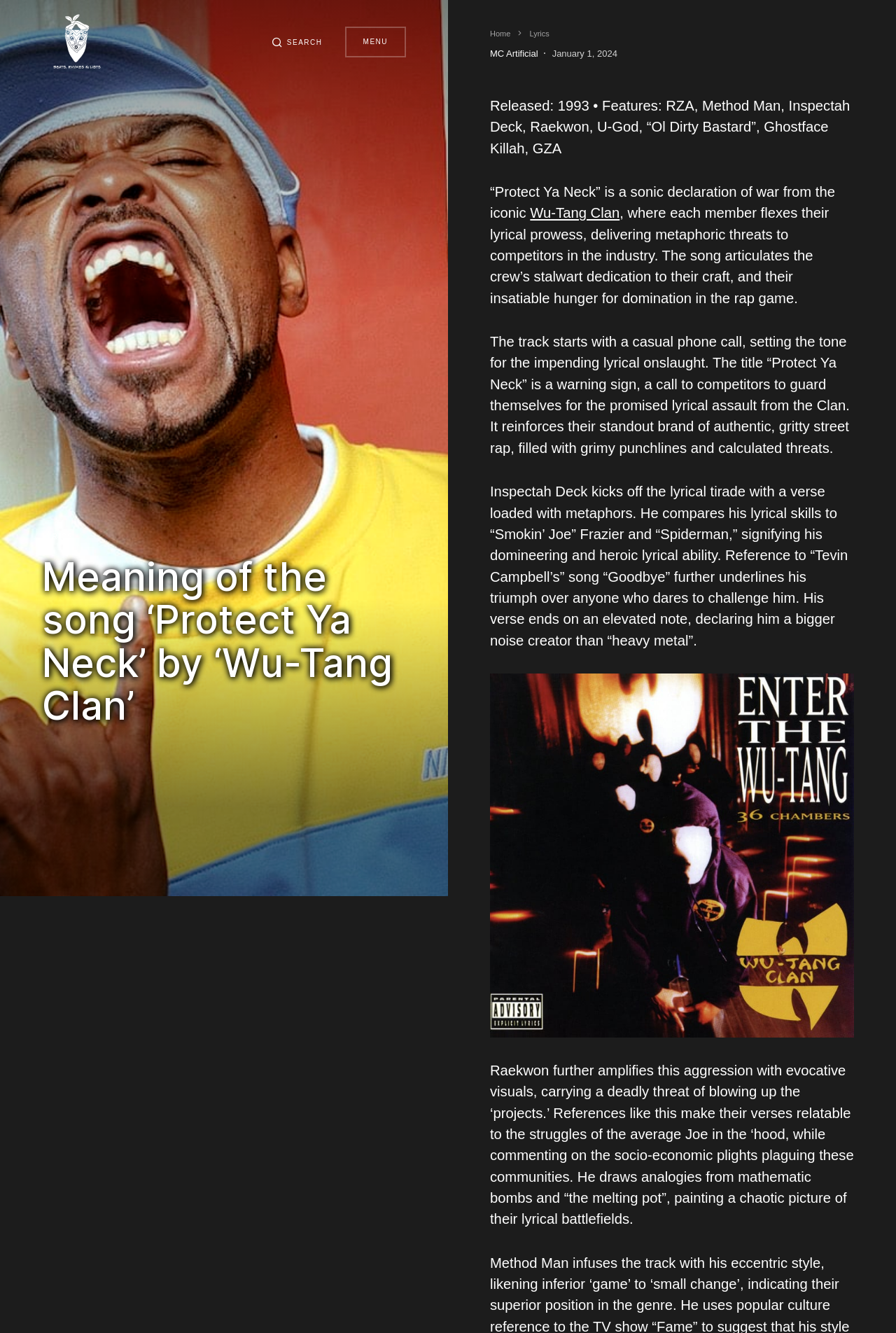Explain the webpage's design and content in an elaborate manner.

This webpage is about the song "Protect Ya Neck" by Wu-Tang Clan, with a focus on its lyrics and meaning. At the top left, there is an image of Method Man, a member of the group. Above the image, there is a header with a link to "Beats, Rhymes and Lists" and a search button. To the right of the search button, there is a menu button.

Below the header, there is a link to "LYRICS" and a heading that displays the title of the song and the artist. On the right side of the page, there is another header with links to "Home", "Lyrics", and "MC Artificial", as well as a date "January 1, 2024".

The main content of the page is a series of paragraphs that analyze the lyrics of "Protect Ya Neck". The text explains that the song is a warning to competitors in the industry, with each member of Wu-Tang Clan showcasing their lyrical skills. The paragraphs break down the lyrics, explaining the metaphors and references used by each member, including Inspectah Deck, Raekwon, and others.

Below the text, there is an image of the album cover "Enter The Wu-Tang (36 Chambers) [Expanded Edition]". The image takes up most of the bottom half of the page. Overall, the webpage is a detailed analysis of the lyrics and meaning of "Protect Ya Neck", with a focus on the song's themes of competition and lyrical prowess.